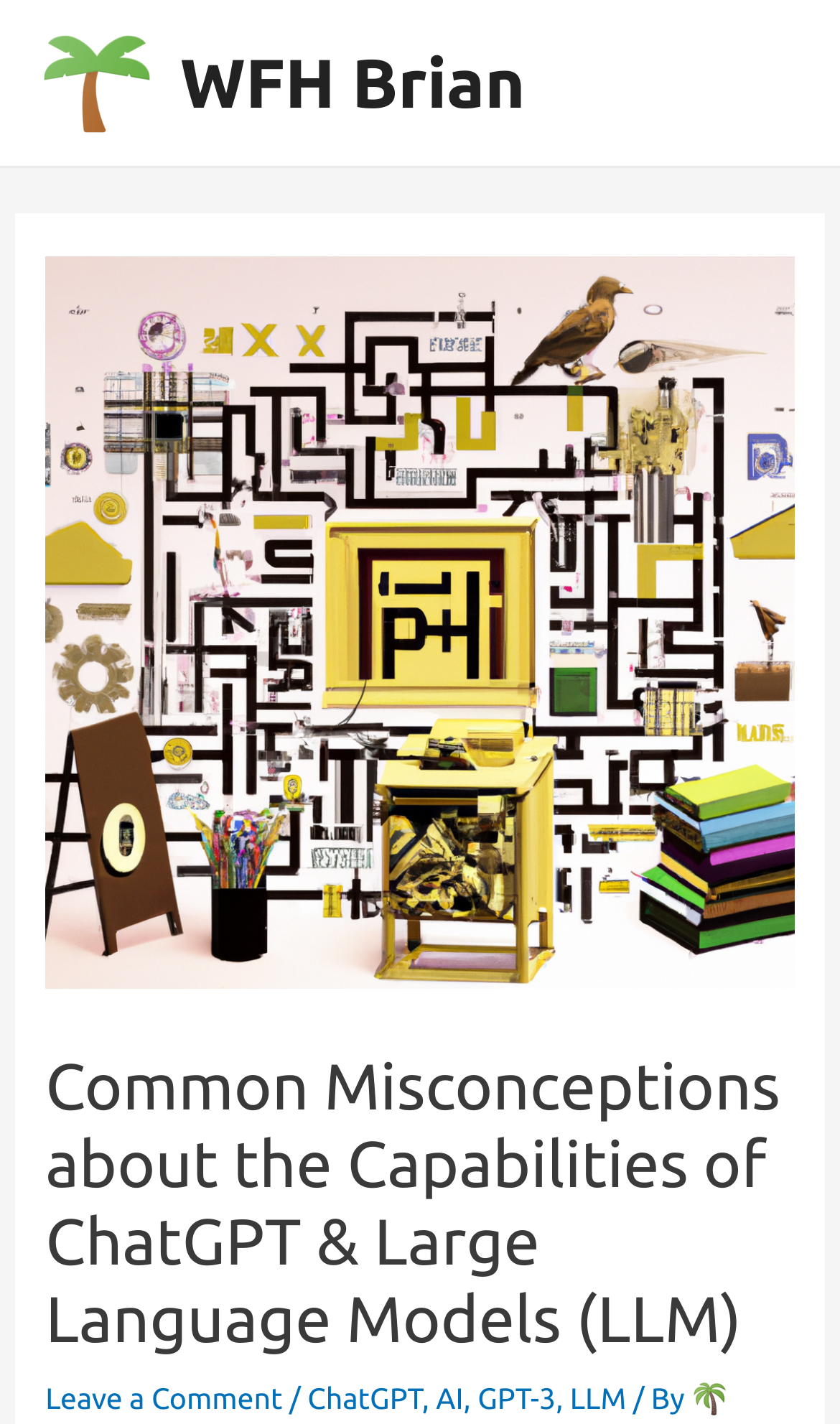Please provide the bounding box coordinate of the region that matches the element description: ChatGPT. Coordinates should be in the format (top-left x, top-left y, bottom-right x, bottom-right y) and all values should be between 0 and 1.

[0.366, 0.97, 0.502, 0.994]